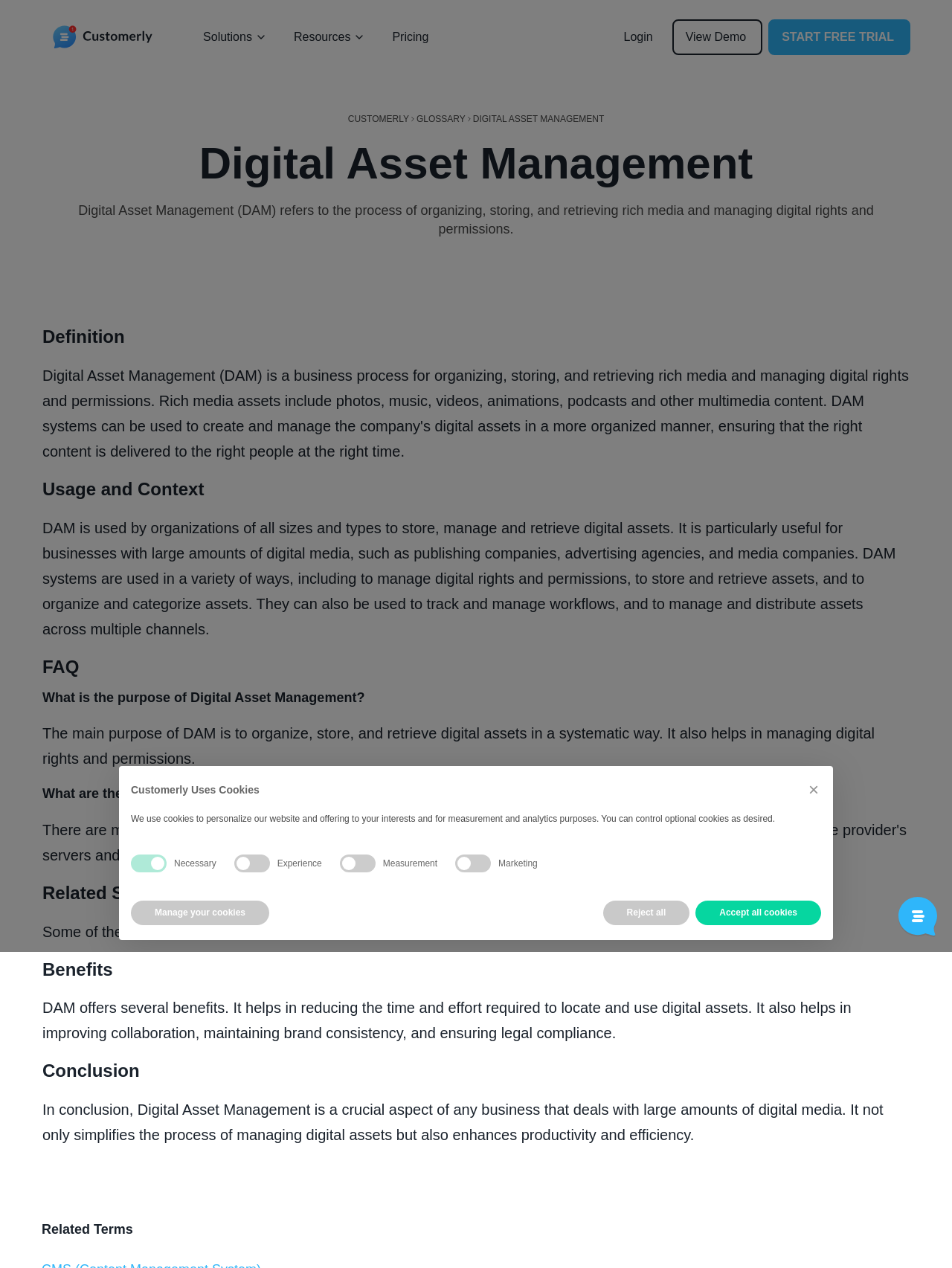From the image, can you give a detailed response to the question below:
What are some popular Digital Asset Management software?

In the 'Related Software' section, the webpage lists some popular Digital Asset Management software, which include Adobe Experience Manager, Widen Collective, Canto, and Bynder.